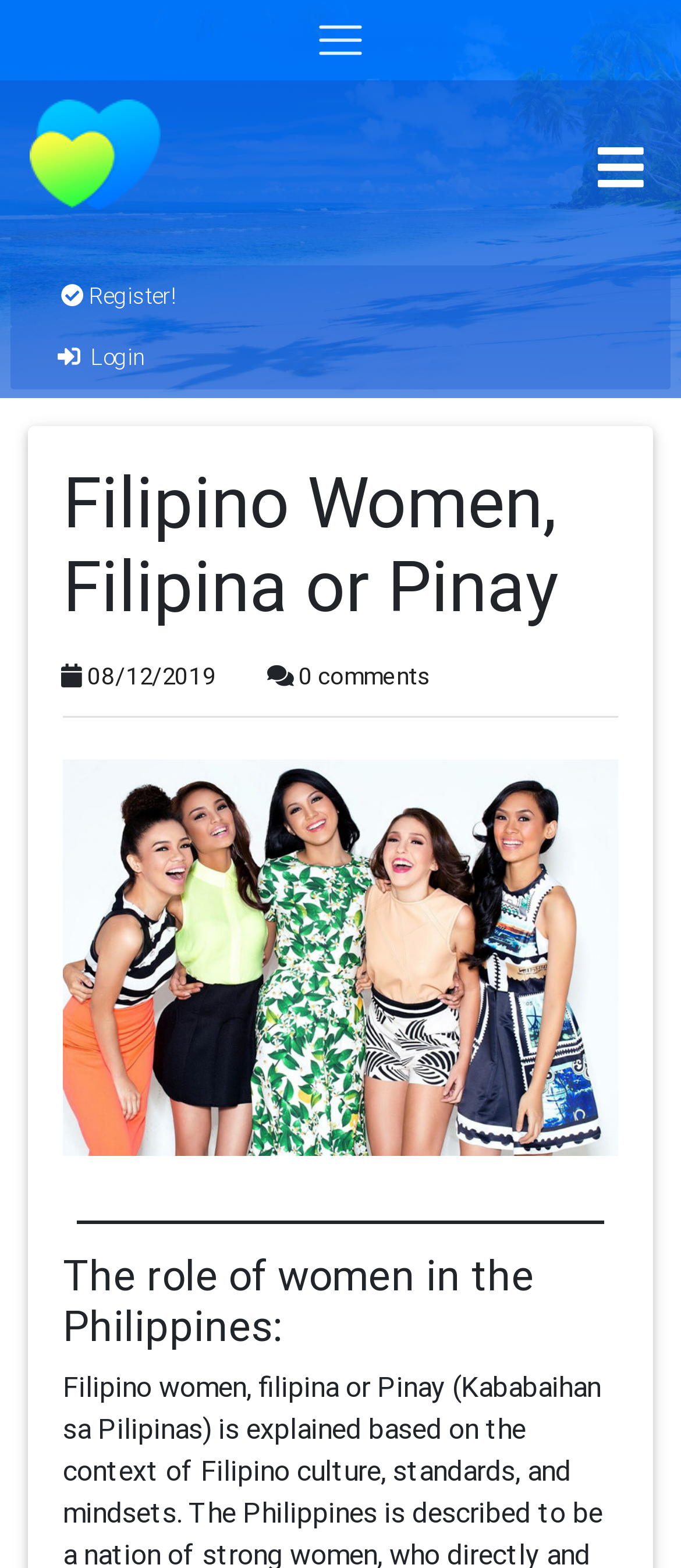Extract the bounding box coordinates for the HTML element that matches this description: "More info". The coordinates should be four float numbers between 0 and 1, i.e., [left, top, right, bottom].

None